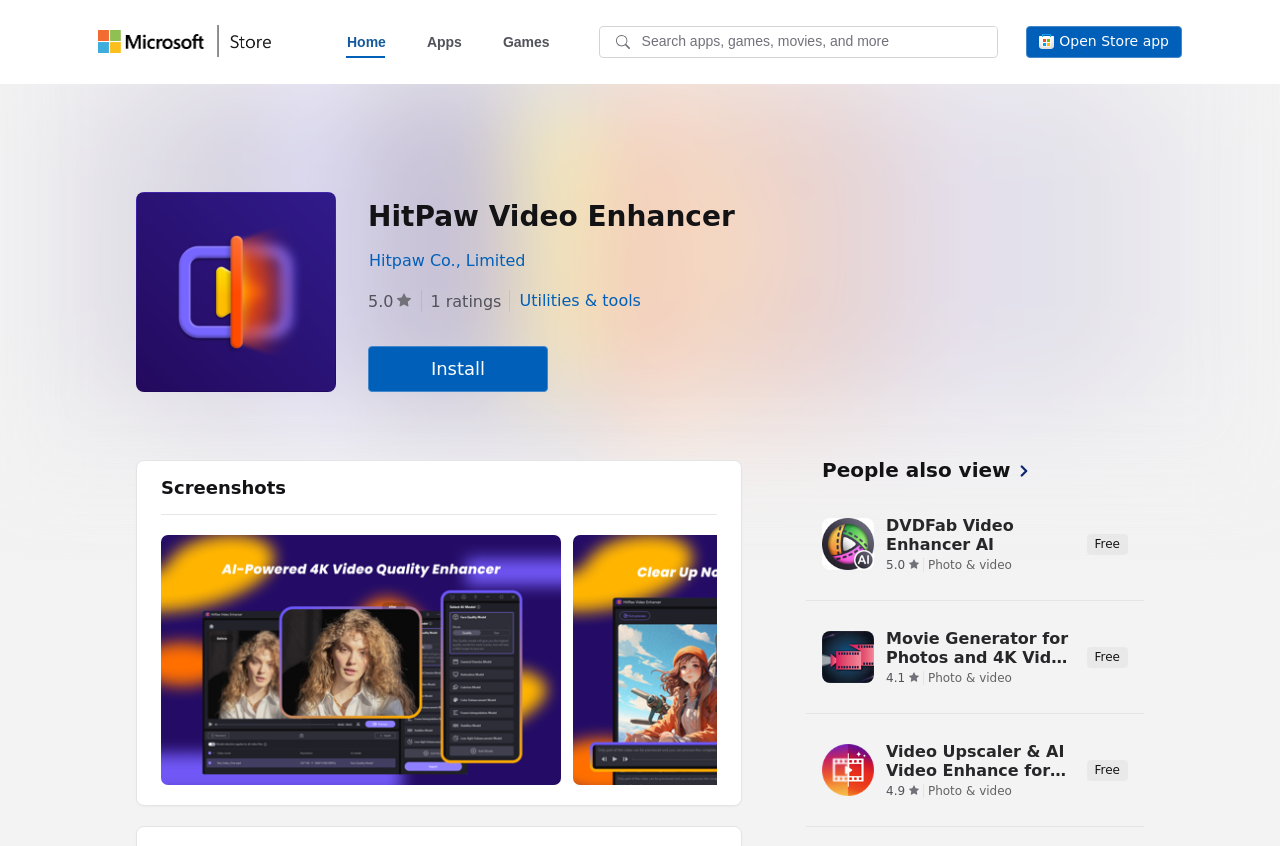Please give a concise answer to this question using a single word or phrase: 
What is the rating of the DVDFab Video Enhancer AI?

5.0 out of 5